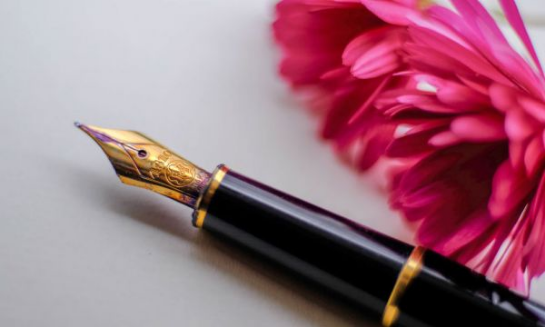Given the content of the image, can you provide a detailed answer to the question?
What type of flower is likely depicted in the image?

The caption suggests that the flower is 'likely a gerbera daisy or similar type', implying that the flower is probably a gerbera daisy, although it could be a similar type of flower.